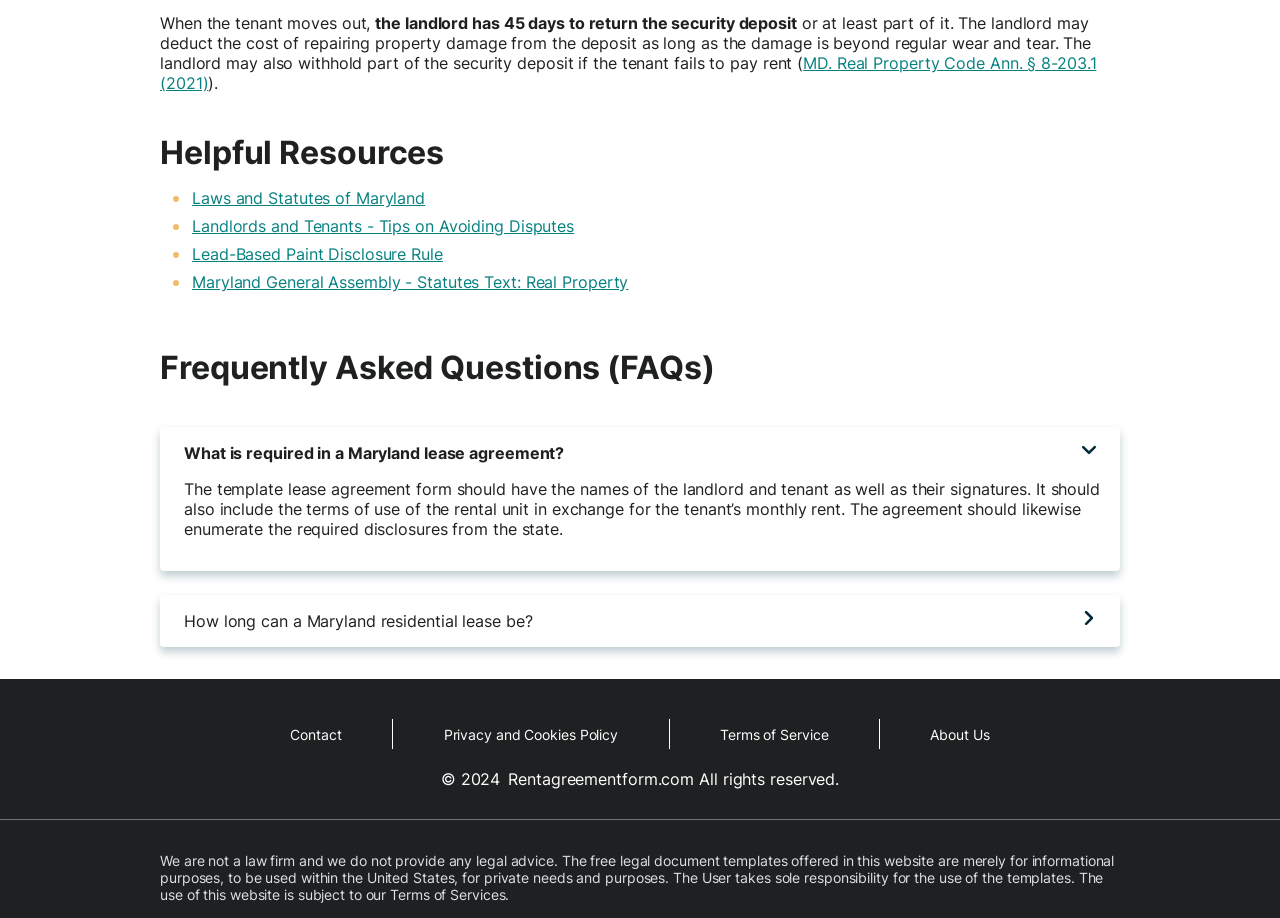What is the name of the website?
Based on the image, give a one-word or short phrase answer.

Rentagreementform.com